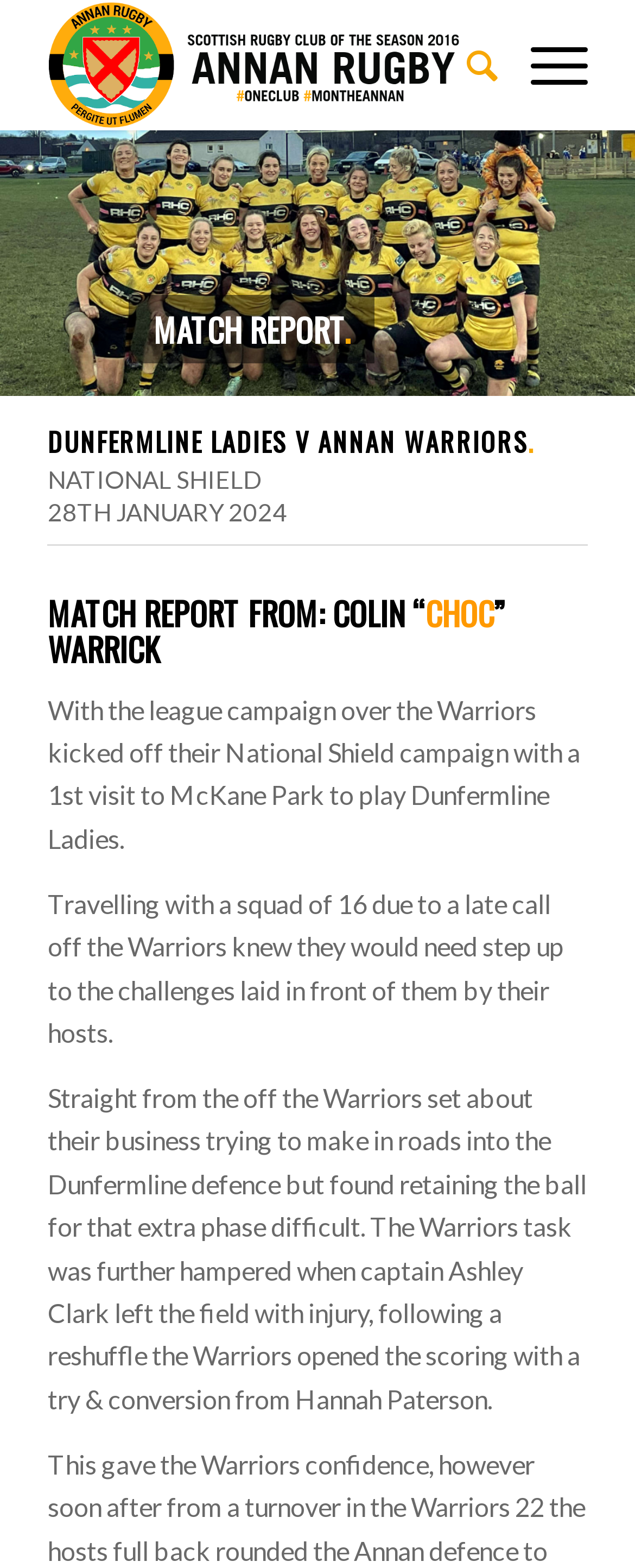Given the element description "Search", identify the bounding box of the corresponding UI element.

[0.684, 0.0, 0.784, 0.083]